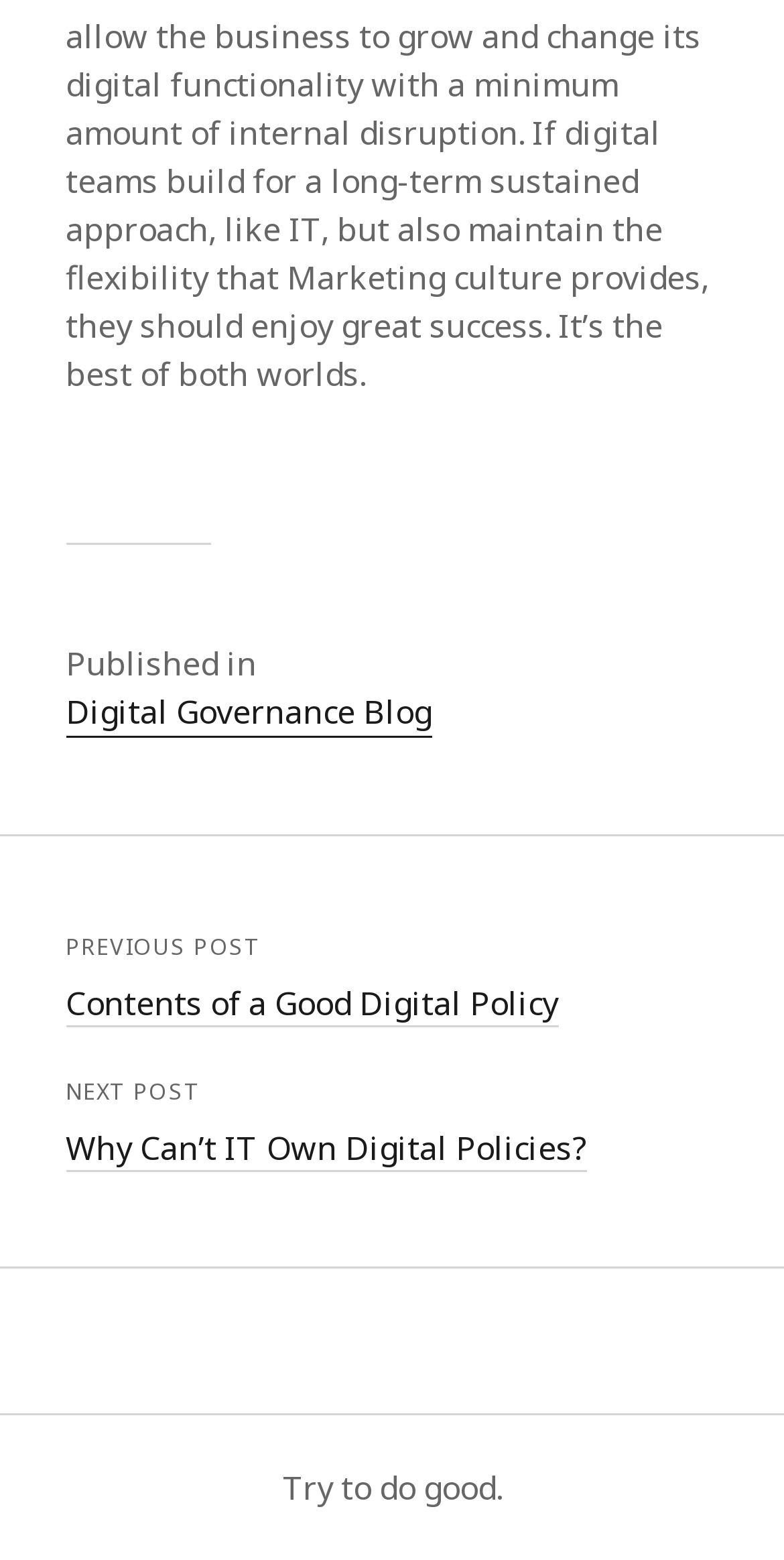How many posts are linked on this page?
Please answer the question with as much detail as possible using the screenshot.

There are three link elements on the page that appear to be post titles, namely 'Contents of a Good Digital Policy', 'Why Can’t IT Own Digital Policies?', and the previous post link. These links suggest that there are three posts linked on this page.